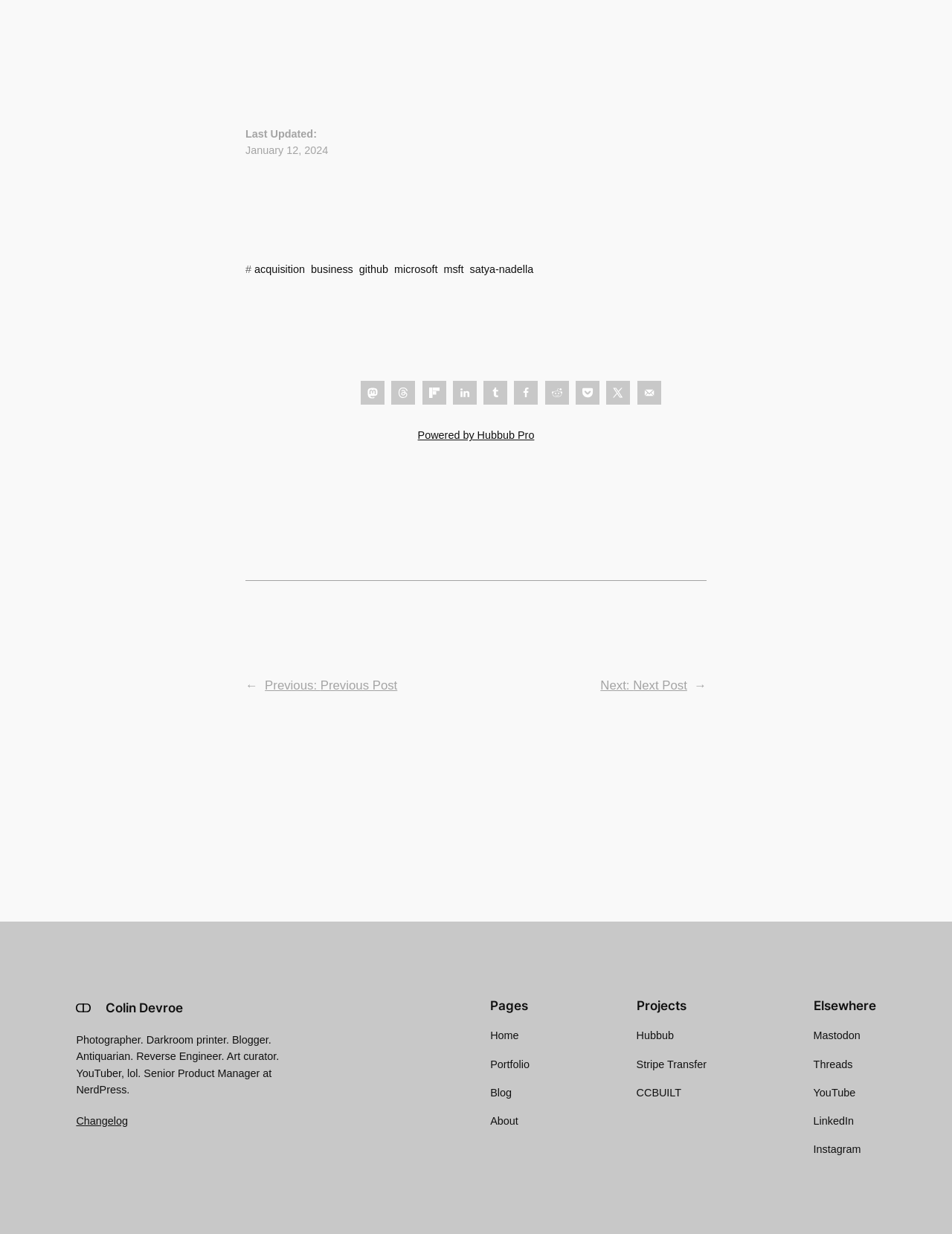Refer to the image and offer a detailed explanation in response to the question: What is the last updated date?

The last updated date can be found at the top of the webpage, where it says 'Last Updated:' followed by the date 'January 12, 2024'.